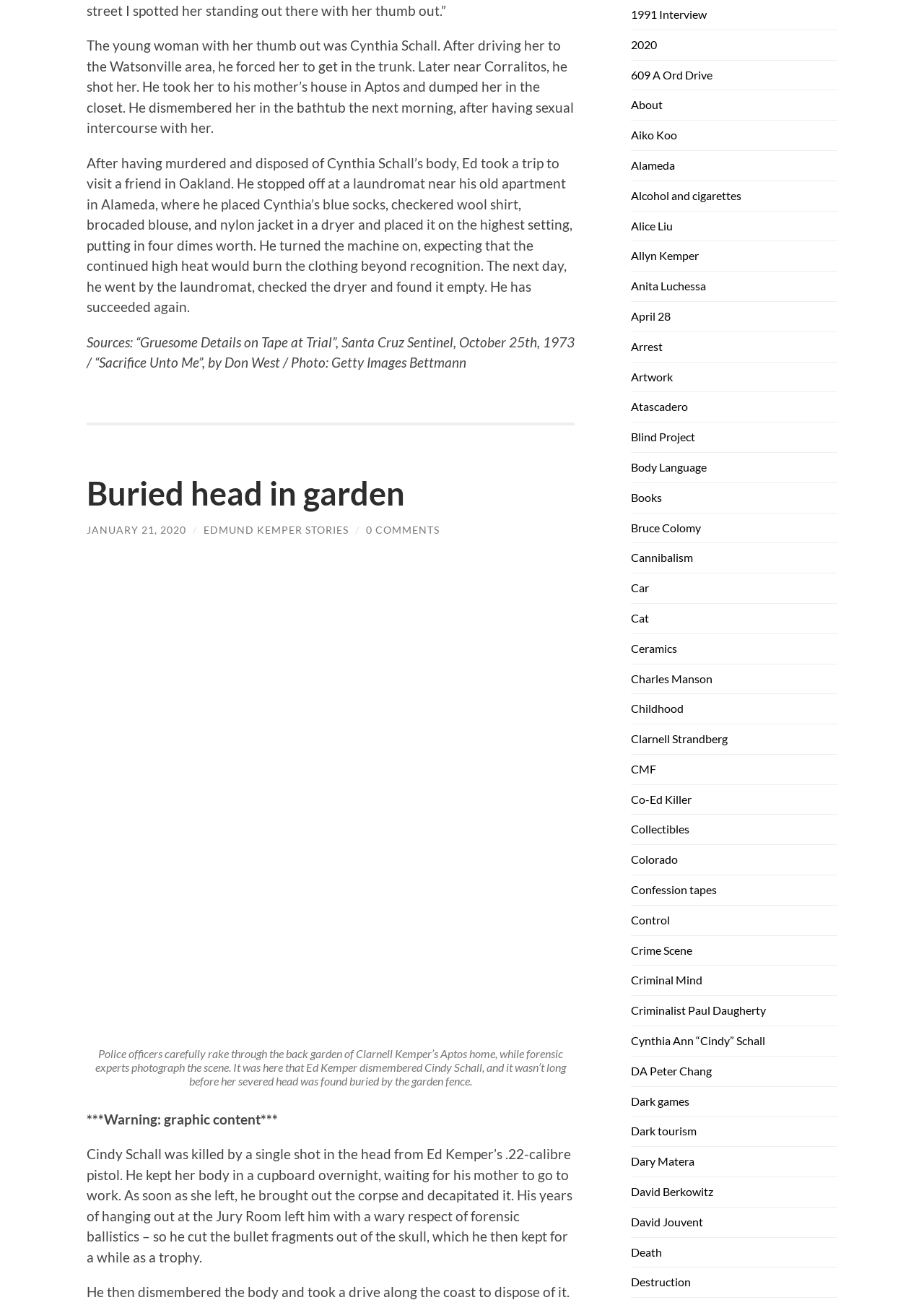Who killed Cindy Schall?
Could you answer the question with a detailed and thorough explanation?

According to the text, Ed Kemper killed Cindy Schall by shooting her in the head with his .22-calibre pistol.